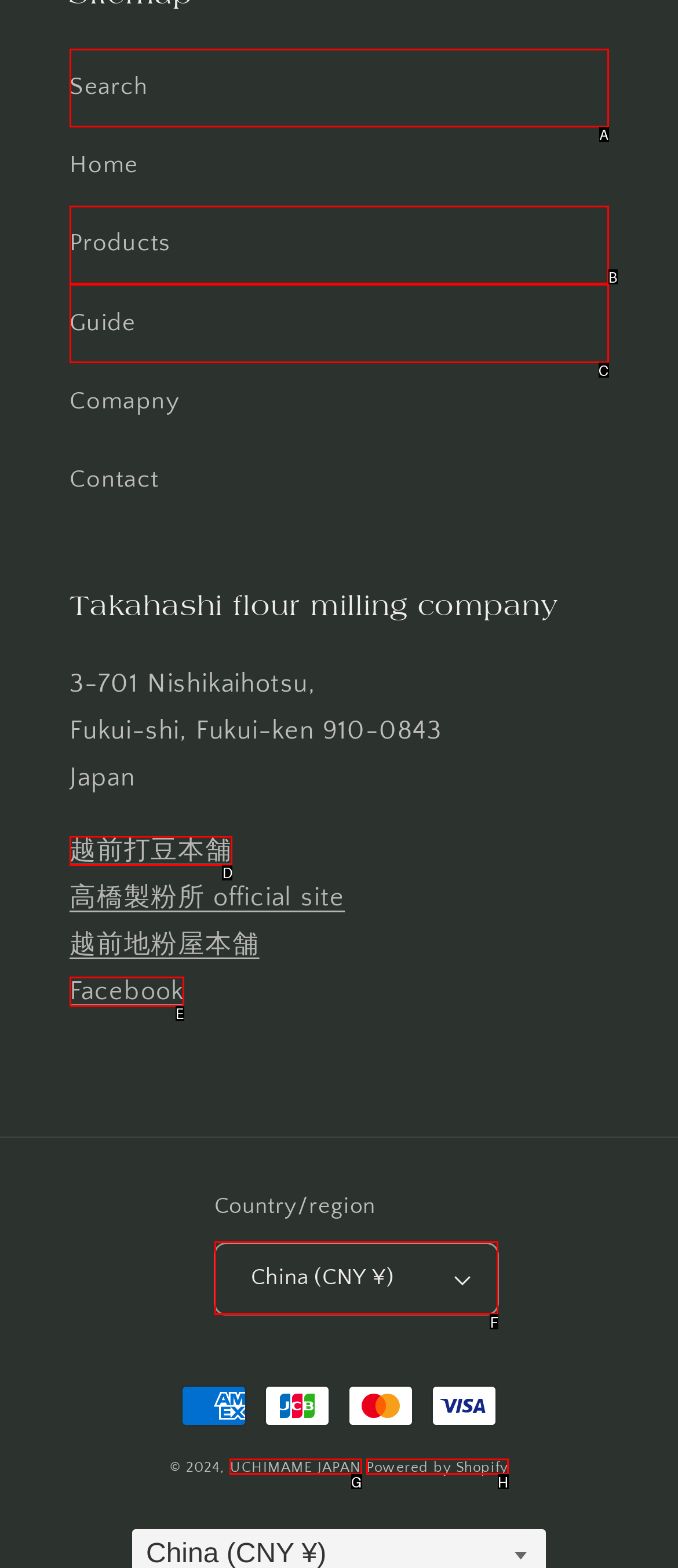Based on the description: Powered by Shopify, select the HTML element that fits best. Provide the letter of the matching option.

H